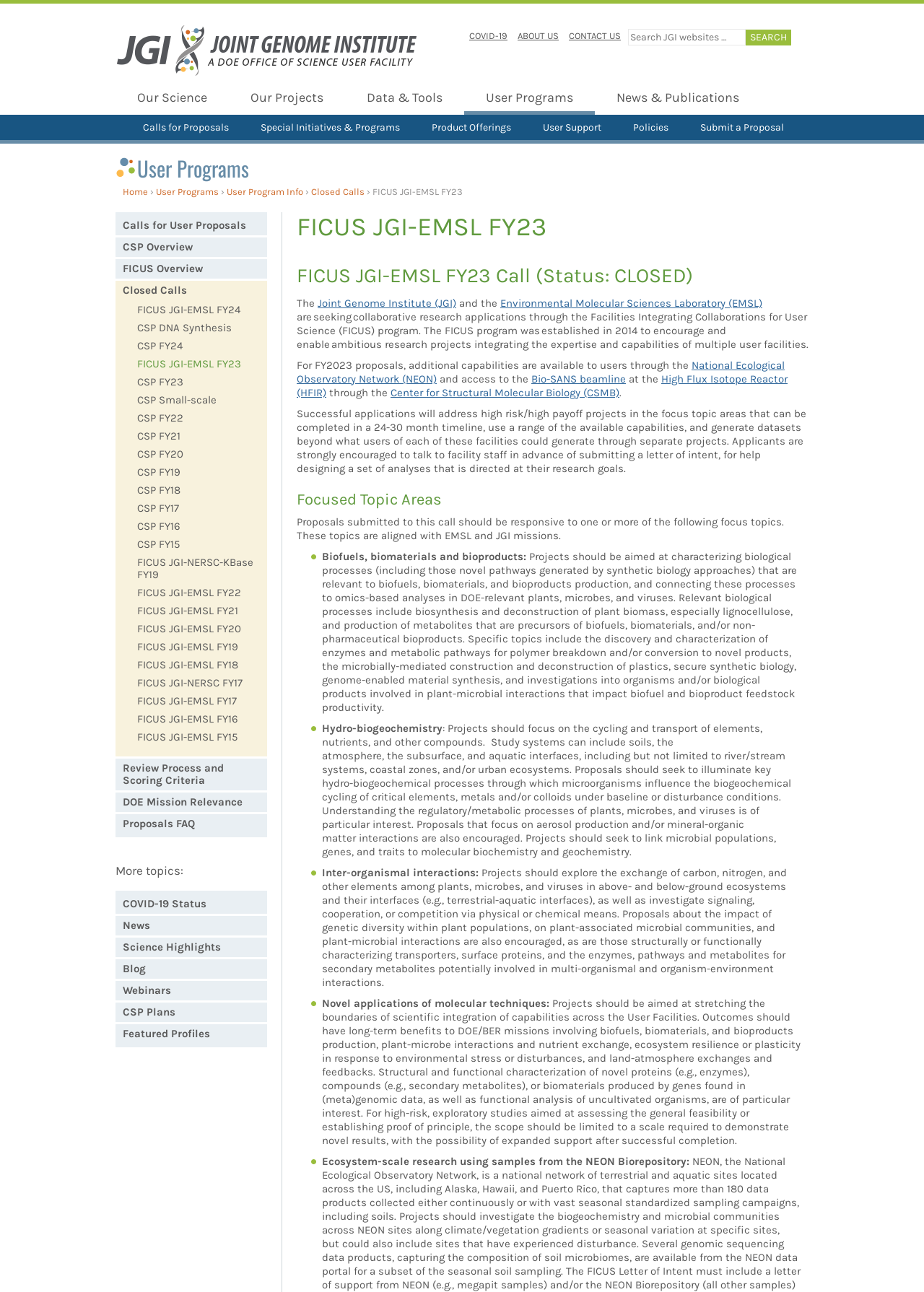How many links are there in the 'Primary Sidebar' section?
Provide a detailed answer to the question, using the image to inform your response.

I found the answer by counting the number of links in the 'Primary Sidebar' section, which starts with 'Calls for User Proposals' and ends with 'FICUS JGI-NERSC-KBase FY19'.